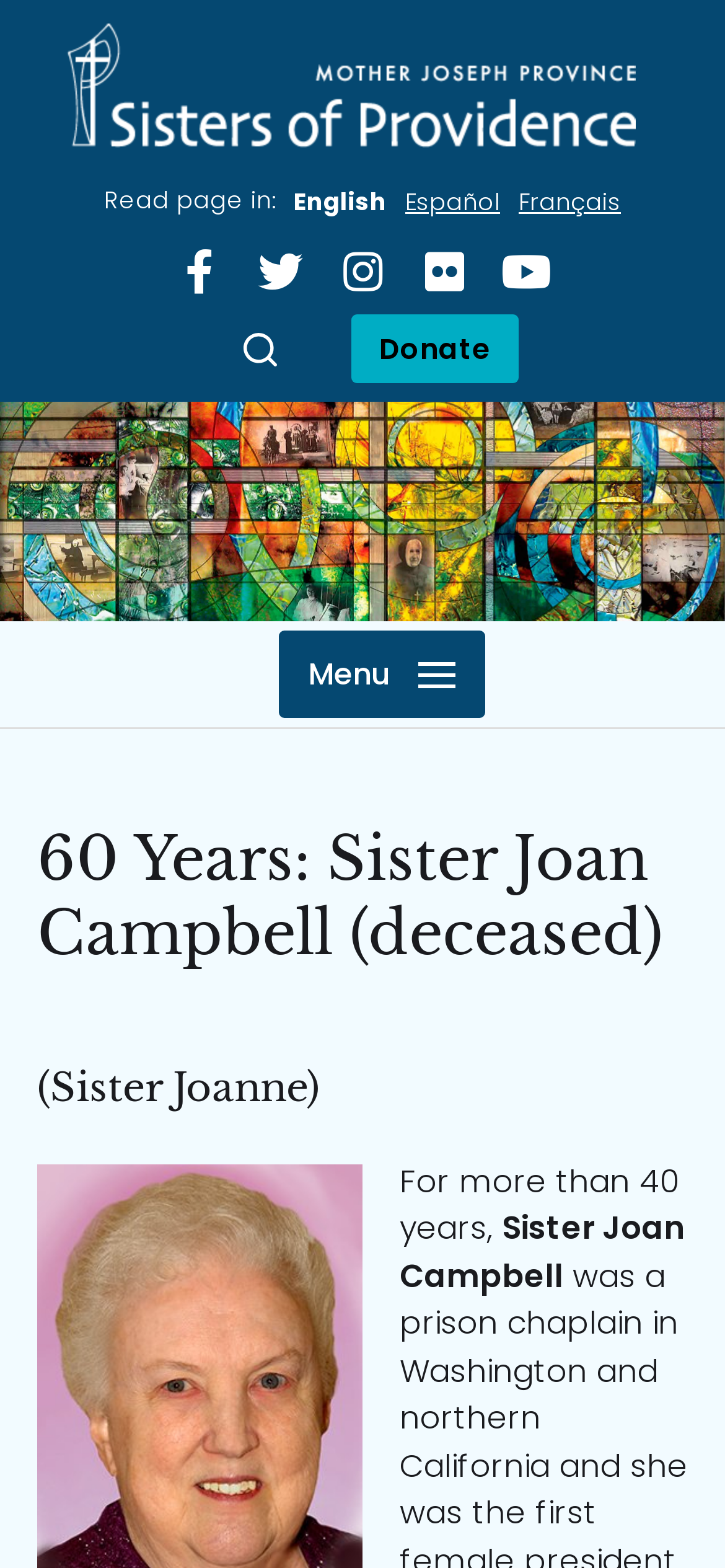Find the bounding box coordinates for the area that should be clicked to accomplish the instruction: "Donate to the organization".

[0.484, 0.2, 0.716, 0.245]